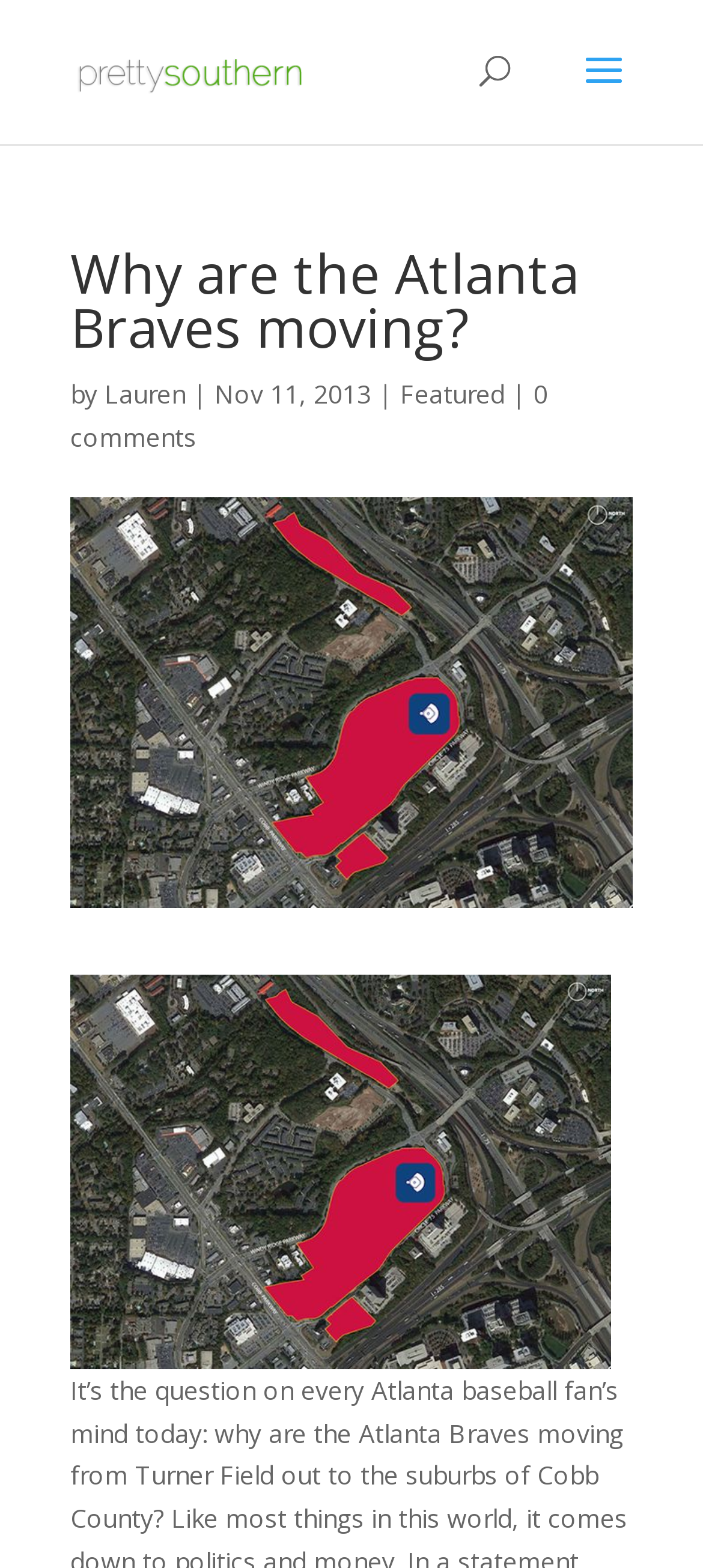What is the topic of the article?
Please answer using one word or phrase, based on the screenshot.

Atlanta Braves moving